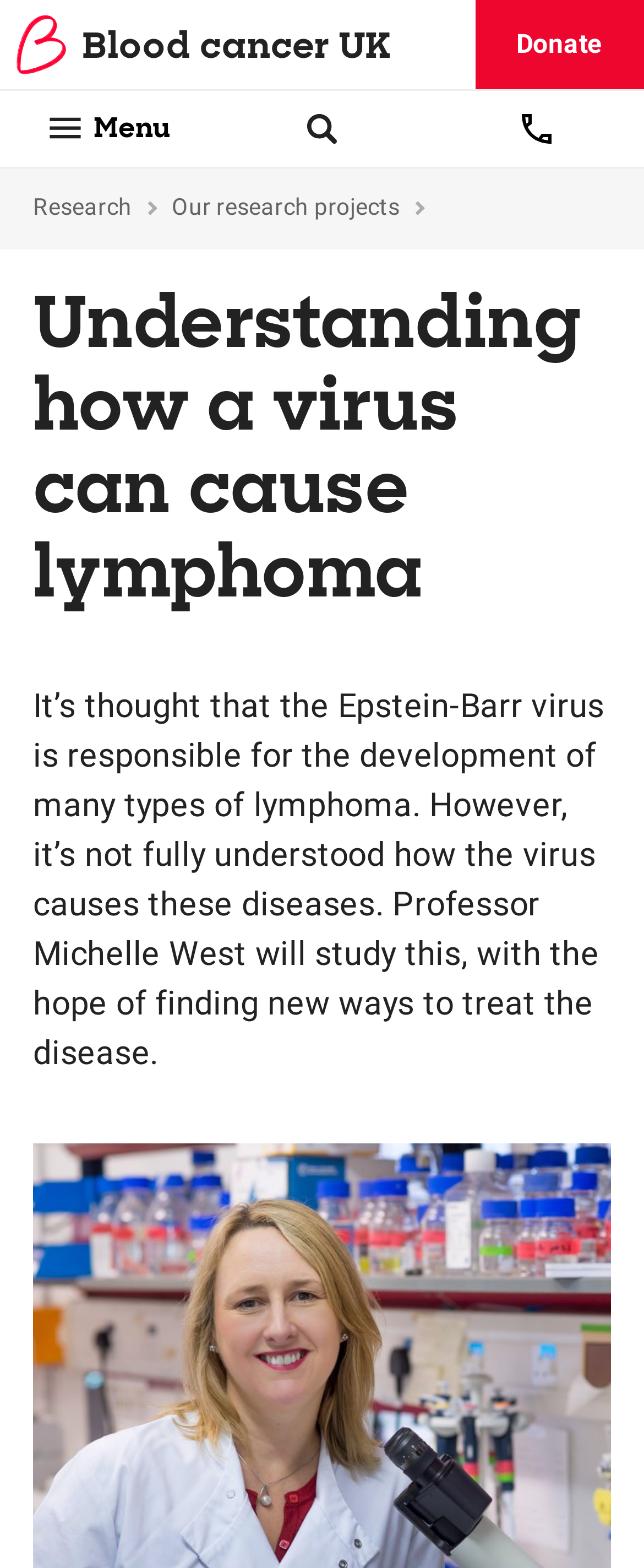Locate the bounding box coordinates of the area to click to fulfill this instruction: "Open the menu". The bounding box should be presented as four float numbers between 0 and 1, in the order [left, top, right, bottom].

[0.0, 0.058, 0.333, 0.106]